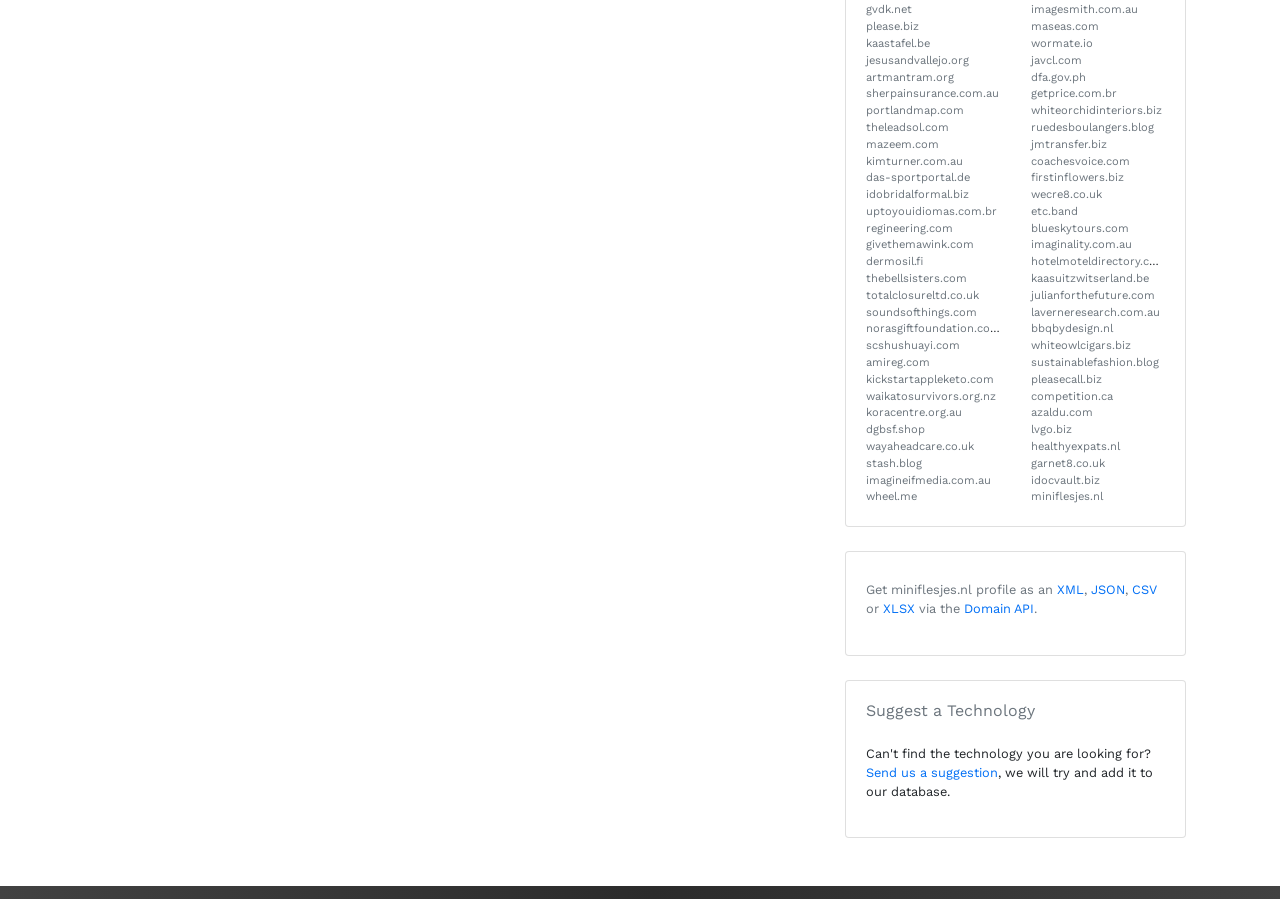Locate the bounding box coordinates for the element described below: "wheel.me". The coordinates must be four float values between 0 and 1, formatted as [left, top, right, bottom].

[0.677, 0.546, 0.716, 0.56]